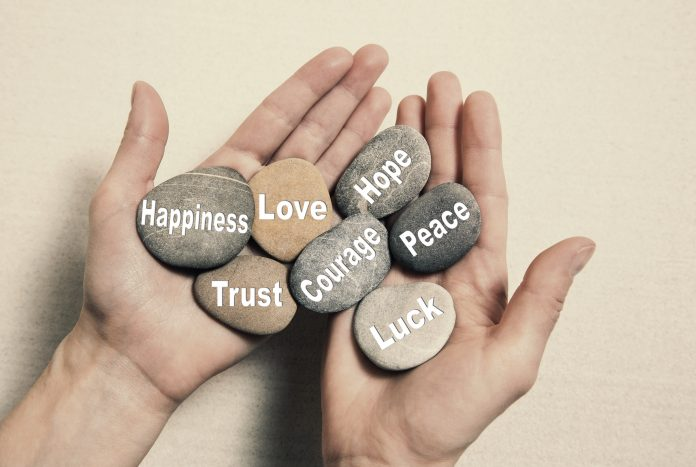Refer to the image and offer a detailed explanation in response to the question: What is the background of the image?

The background of the image is soft and neutral, which adds a serene touch to the overall visual. This subtle background helps to highlight the earthy textures and muted colors of the stones, drawing the viewer's attention to the inscribed words.